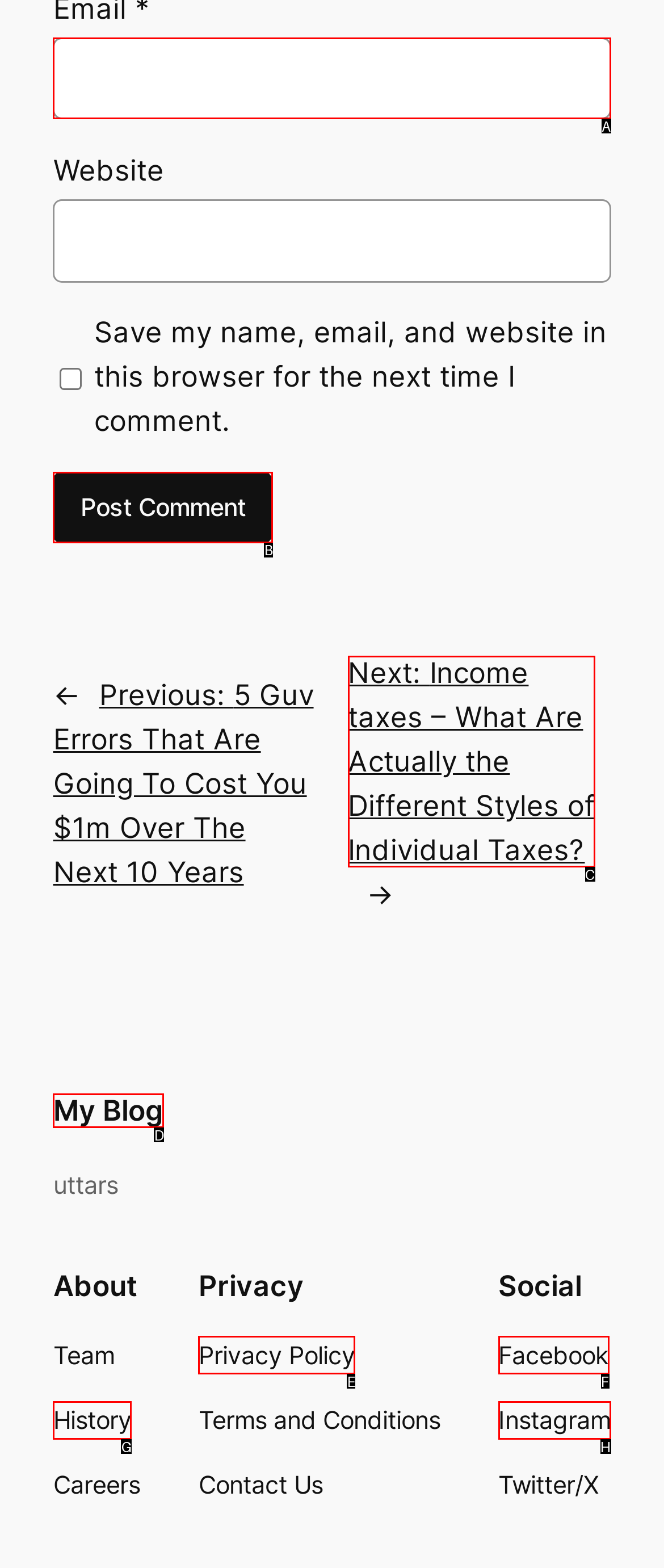Select the correct UI element to click for this task: Enter email address.
Answer using the letter from the provided options.

A